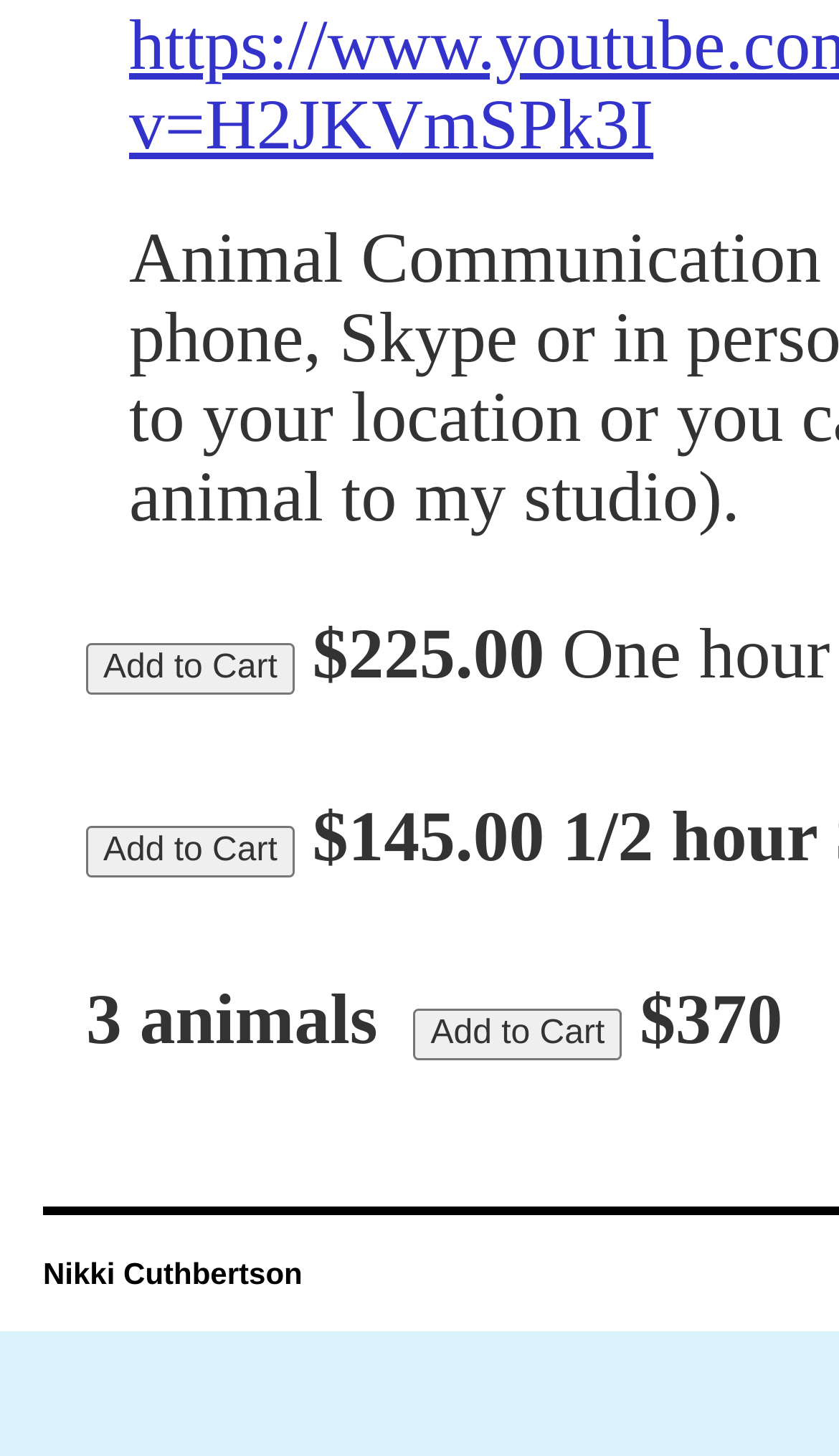Please find the bounding box for the following UI element description. Provide the coordinates in (top-left x, top-left y, bottom-right x, bottom-right y) format, with values between 0 and 1: value="Add to Cart"

[0.103, 0.498, 0.351, 0.534]